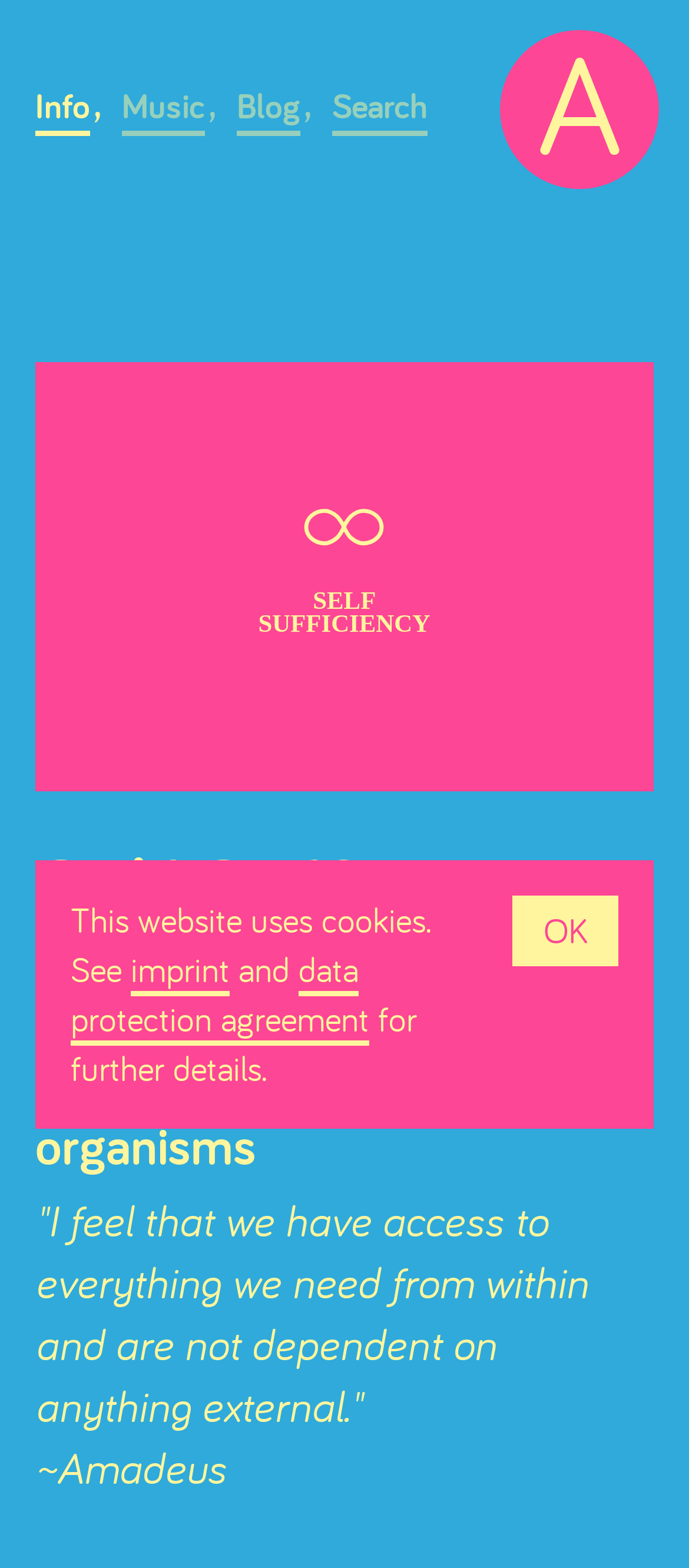How many navigation links are there?
Please use the image to provide an in-depth answer to the question.

I counted the number of links in the top navigation bar, which are 'Info', 'Music', 'Blog', and 'Search', so there are 4 navigation links.